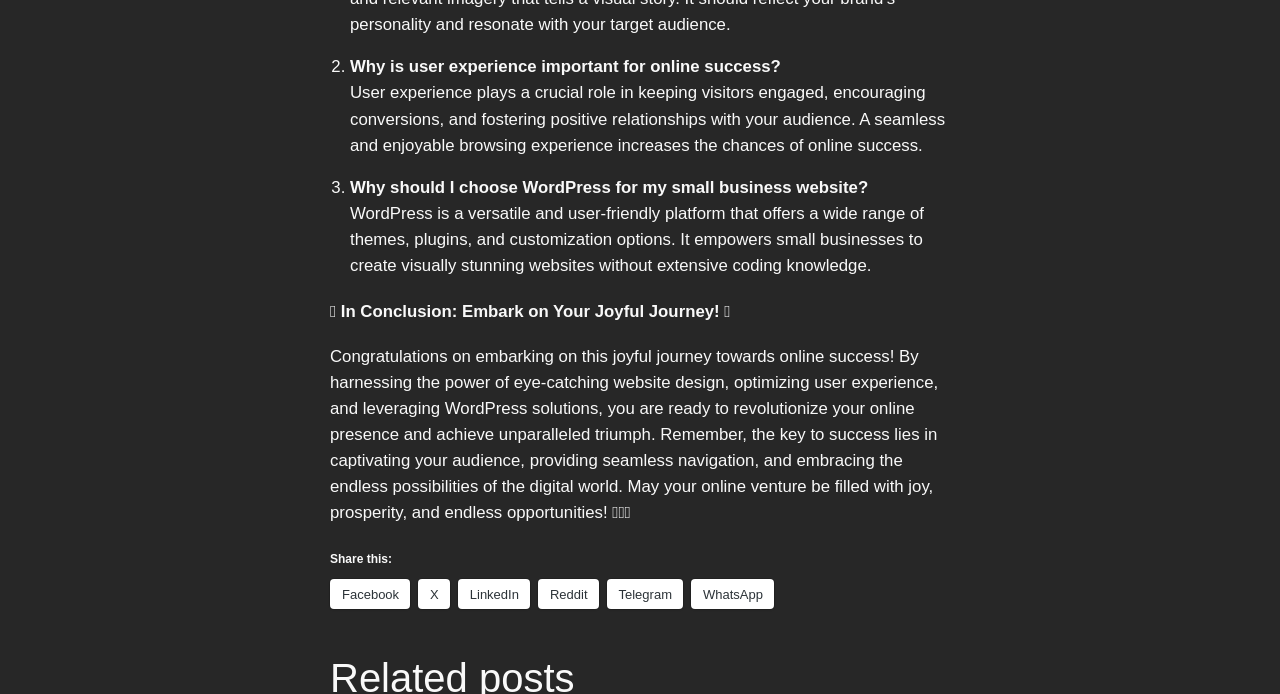What is the symbol used to conclude the article?
Refer to the screenshot and deliver a thorough answer to the question presented.

The webpage uses the symbol ✨, along with other emojis like 🌟 and 🌈, to conclude the article and convey a sense of joy and celebration.